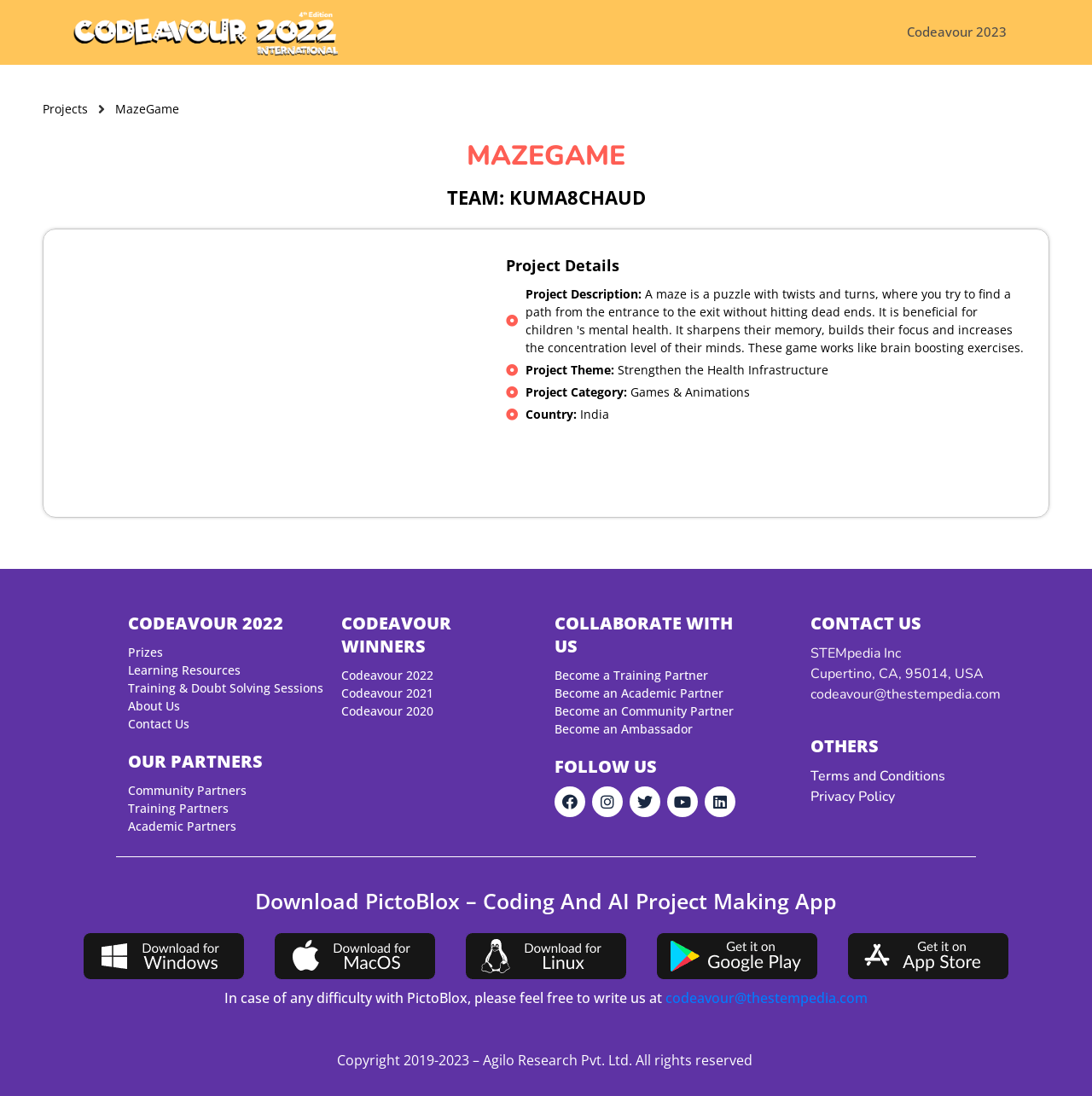Craft a detailed narrative of the webpage's structure and content.

This webpage is about MazeGame, a project developed by Team Kuma8chaud for Codeavour 2022. At the top, there are several links to other pages, including Codeavour 2023, Projects, and a link with no text. Below these links, there is a heading "MAZEGAME" followed by a subheading "TEAM: KUMA8CHAUD". 

On the left side of the page, there is a section with project details, including a project description, theme, category, and country. The project theme is "Strengthen the Health Infrastructure", and it belongs to the category "Games & Animations" from India.

Below the project details, there are several sections with headings, including "CODEAVOUR 2022", "OUR PARTNERS", "CODEAVOUR WINNERS", "COLLABORATE WITH US", "FOLLOW US", and "CONTACT US". Each section contains links to relevant pages or resources. 

On the right side of the page, there is a section with a heading "DOWNLOAD PICTOBLOX – CODING AND AI PROJECT MAKING APP" and a link to download the app. Below this section, there are five links with no text, followed by a message asking users to contact the support team if they encounter any difficulties with PictoBlox.

At the bottom of the page, there is a copyright notice stating that the content is owned by Agilo Research Pvt. Ltd.